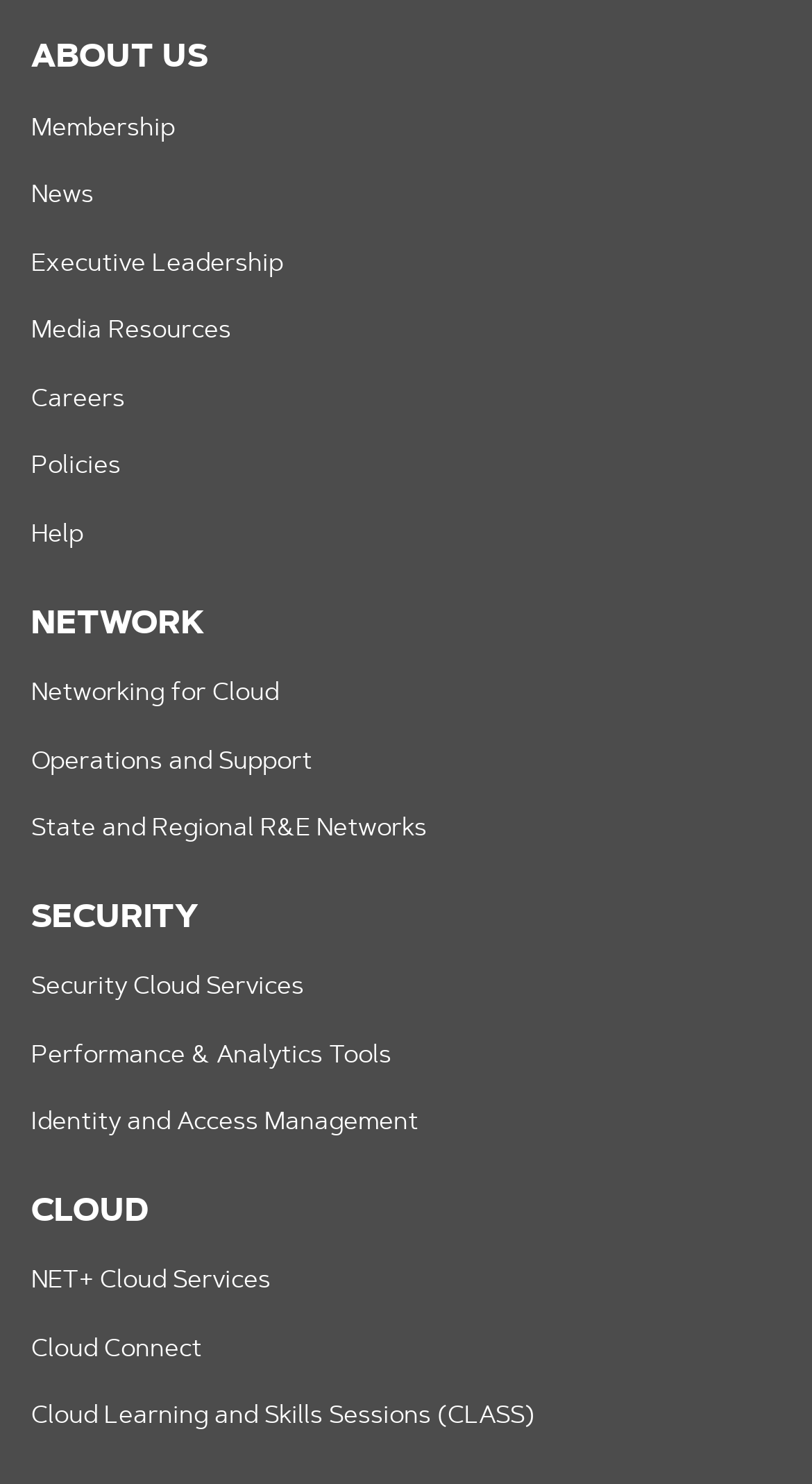Provide the bounding box coordinates for the UI element that is described by this text: "State and Regional R&E Networks". The coordinates should be in the form of four float numbers between 0 and 1: [left, top, right, bottom].

[0.038, 0.55, 0.526, 0.567]